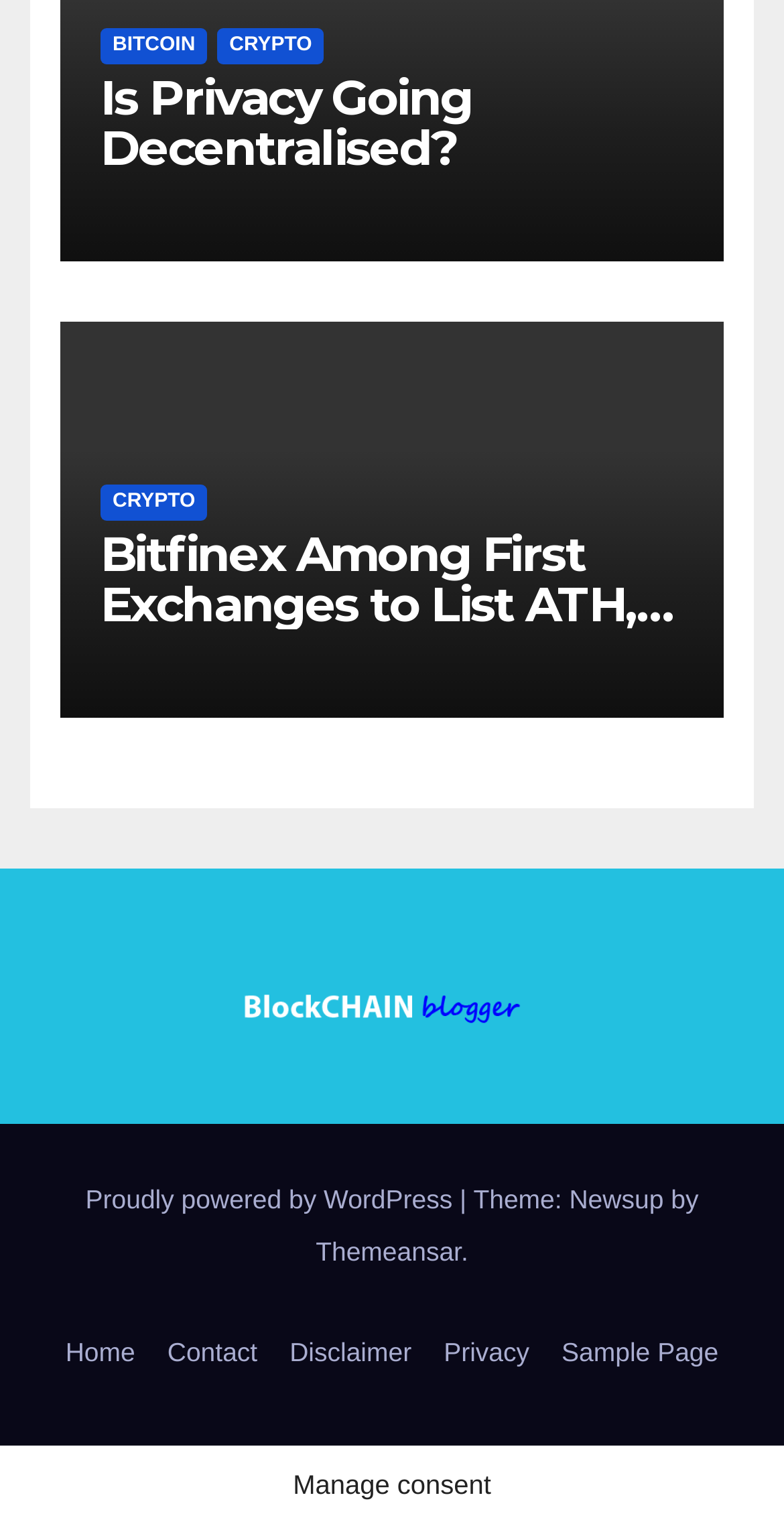Please find the bounding box coordinates of the clickable region needed to complete the following instruction: "Visit the CRYPTO page". The bounding box coordinates must consist of four float numbers between 0 and 1, i.e., [left, top, right, bottom].

[0.277, 0.019, 0.413, 0.042]